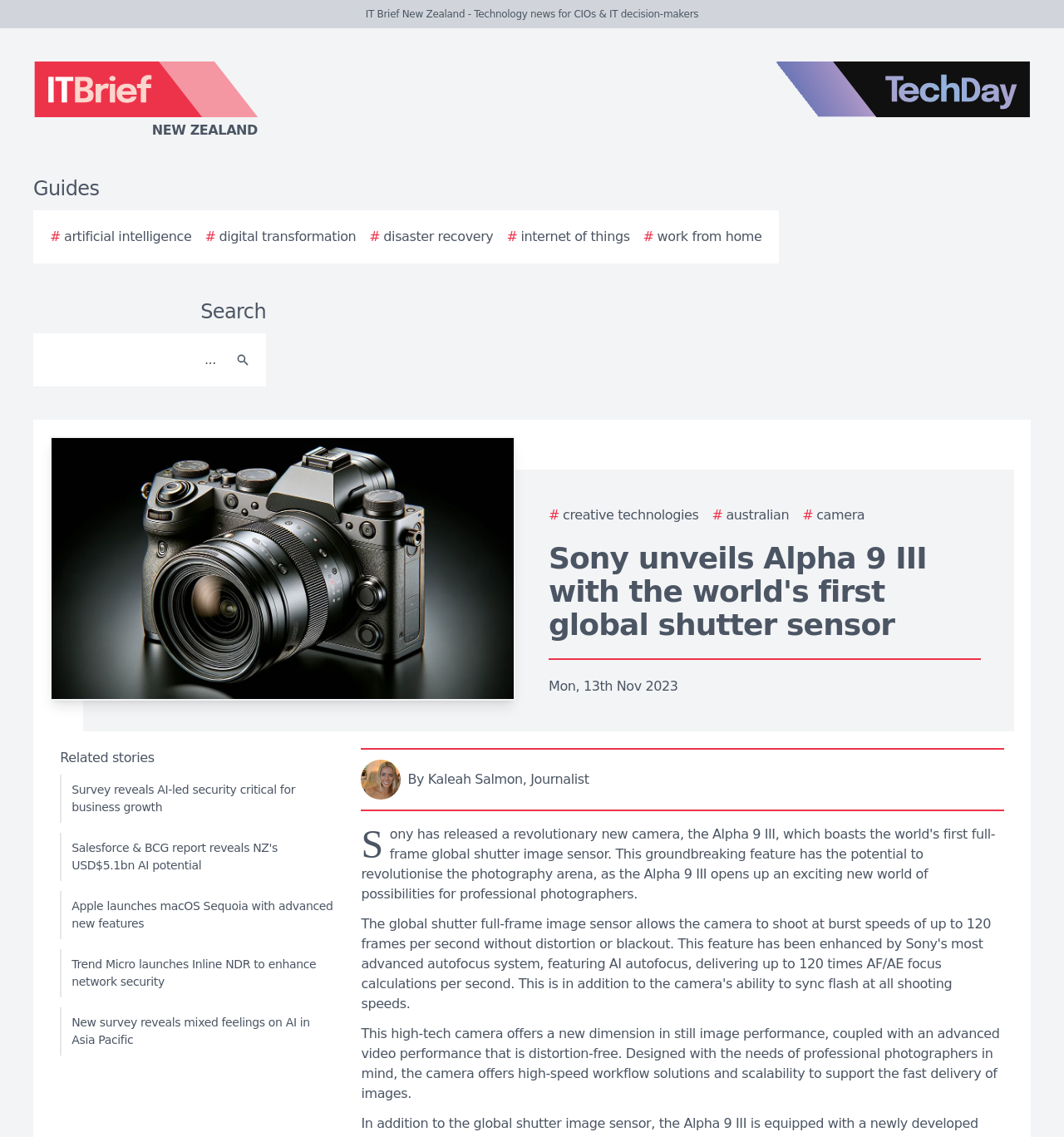Detail the various sections and features of the webpage.

The webpage appears to be a news article from IT Brief New Zealand, a technology news website for CIOs and IT decision-makers. At the top of the page, there is a logo of IT Brief New Zealand on the left and a TechDay logo on the right. Below the logos, there are several links to guides and topics such as artificial intelligence, digital transformation, and disaster recovery.

In the middle of the page, there is a search bar with a search button on the right. Below the search bar, there is a large image related to the story. The main article title, "Sony unveils Alpha 9 III with the world's first global shutter sensor", is displayed prominently in the middle of the page. The article is dated "Mon, 13th Nov 2023" and has an author image and name, Kaleah Salmon, Journalist, on the right.

The article text describes the new Sony Alpha 9 III camera, highlighting its features and benefits for professional photographers. Below the article, there is a section titled "Related stories" with five links to other news articles on topics such as AI-led security, Salesforce, Apple, and network security.